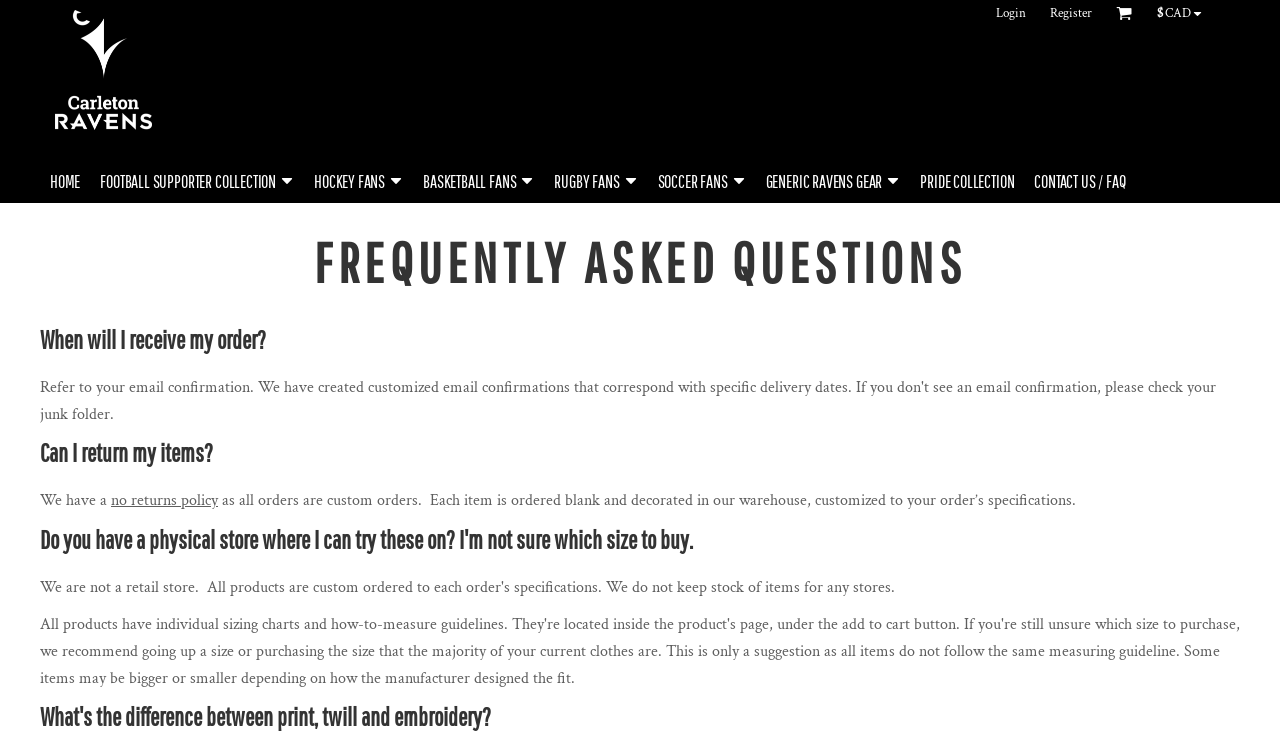Find the bounding box coordinates for the area that should be clicked to accomplish the instruction: "View the 'FREQUENTLY ASKED QUESTIONS' section".

[0.031, 0.319, 0.969, 0.393]